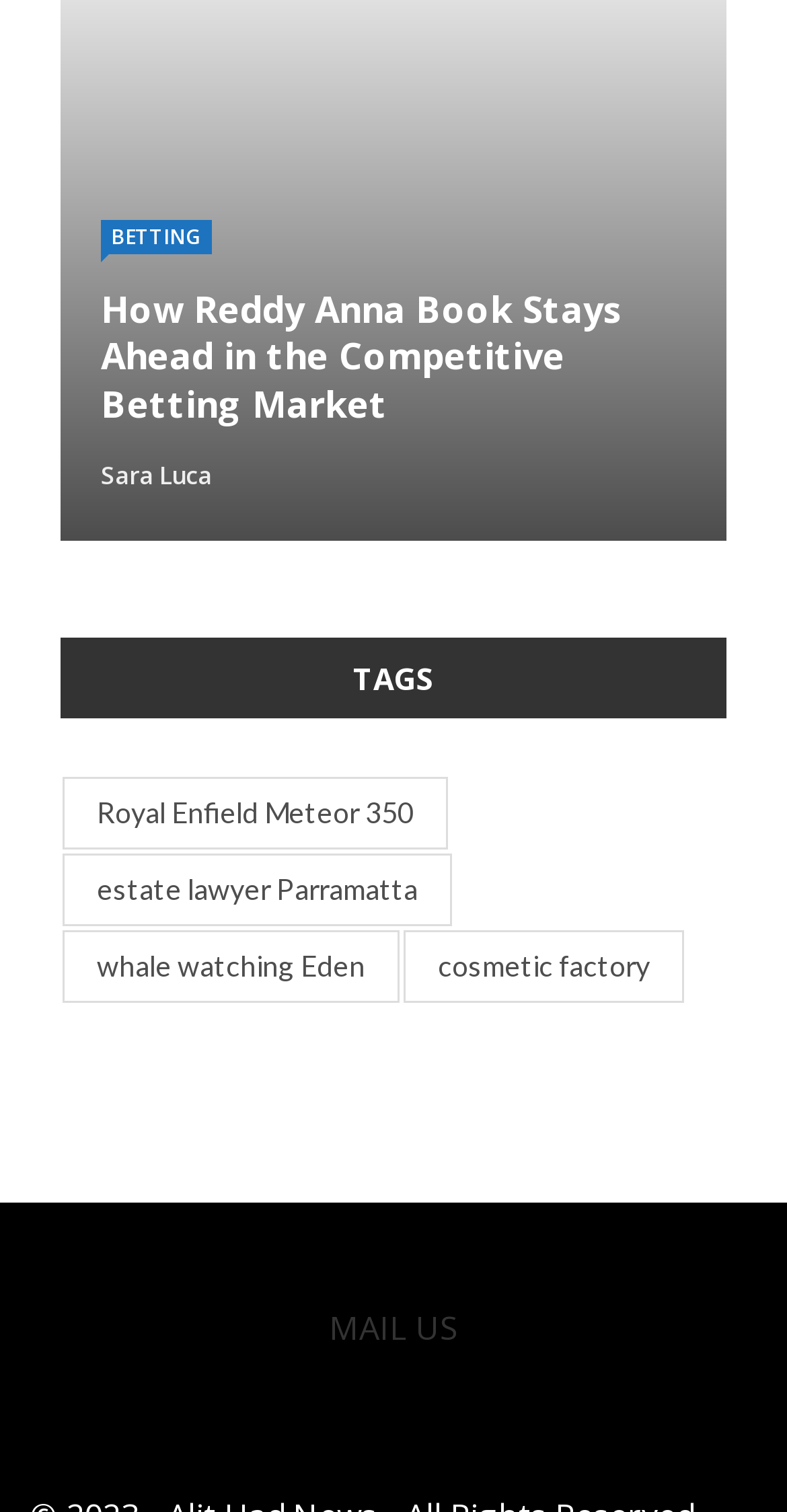Locate the bounding box coordinates of the area you need to click to fulfill this instruction: 'Read the data protection declaration'. The coordinates must be in the form of four float numbers ranging from 0 to 1: [left, top, right, bottom].

None